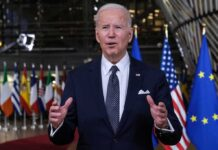Use a single word or phrase to answer the following:
What is the tone of President Biden's expression?

Engagement and determination